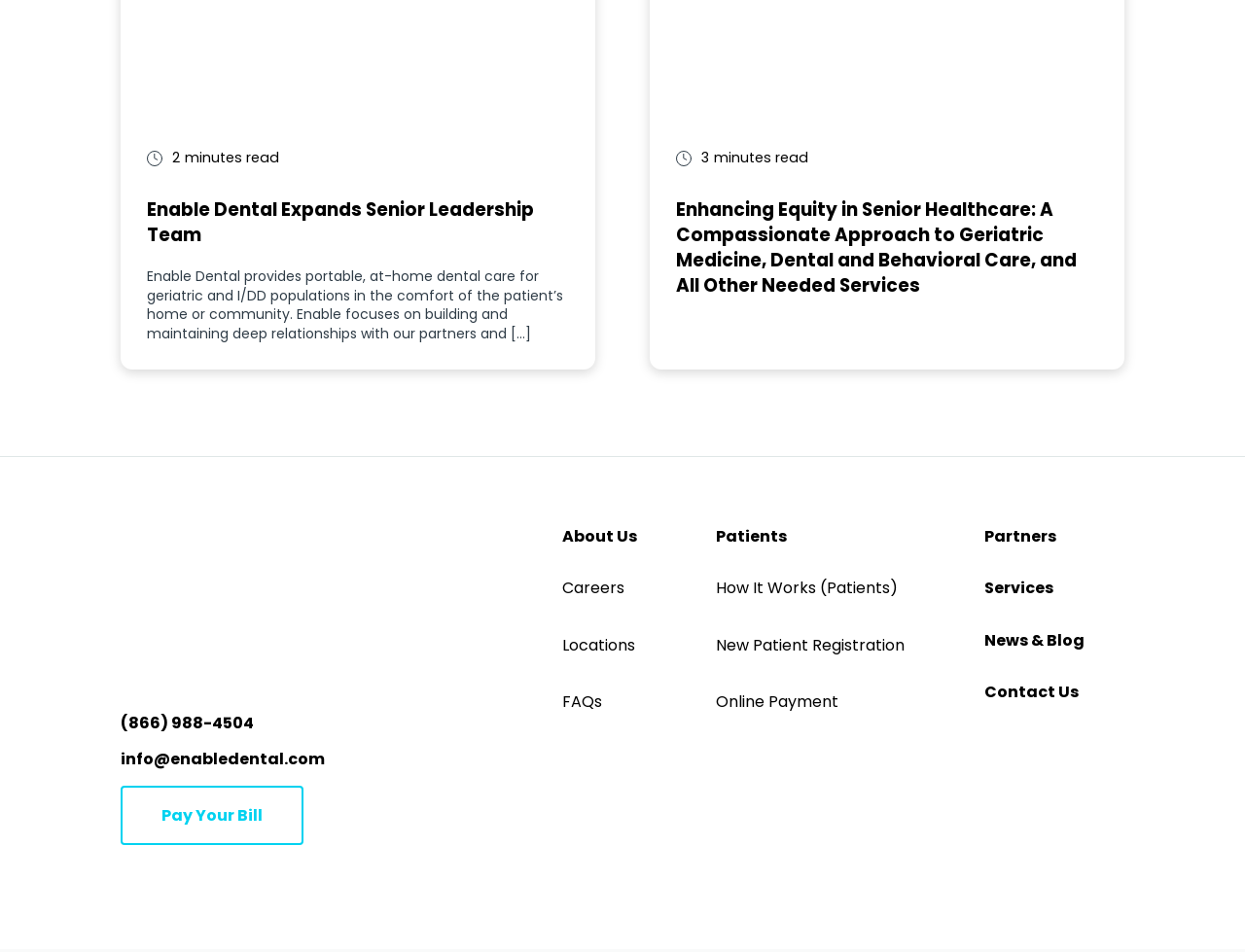What type of care does Enable Dental provide?
Examine the webpage screenshot and provide an in-depth answer to the question.

Based on the text 'Enable Dental provides portable, at-home dental care for geriatric and I/DD populations in the comfort of the patient’s home or community.', it can be inferred that Enable Dental provides at-home dental care.